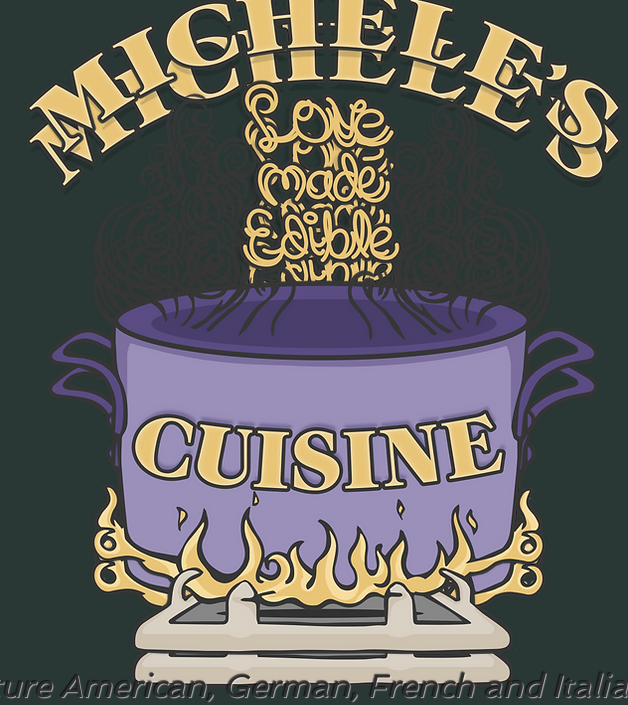Give a thorough and detailed caption for the image.

The image features a vibrant and whimsical design for "Michele's Cuisine." Central to the artwork is a large purple pot, emanating steam and surrounded by playful flames, emphasizing the concept of cooking. Above the pot, the phrase "Love made Edible" is artistically rendered, highlighting the passion behind the cuisine. The word "CUISINE" is prominently displayed on the pot, further underscoring the culinary theme. The design reflects a welcoming atmosphere and encapsulates a diverse menu that includes American, German, French, and Italian dishes, inviting viewers to experience a celebration of flavors and love through food.